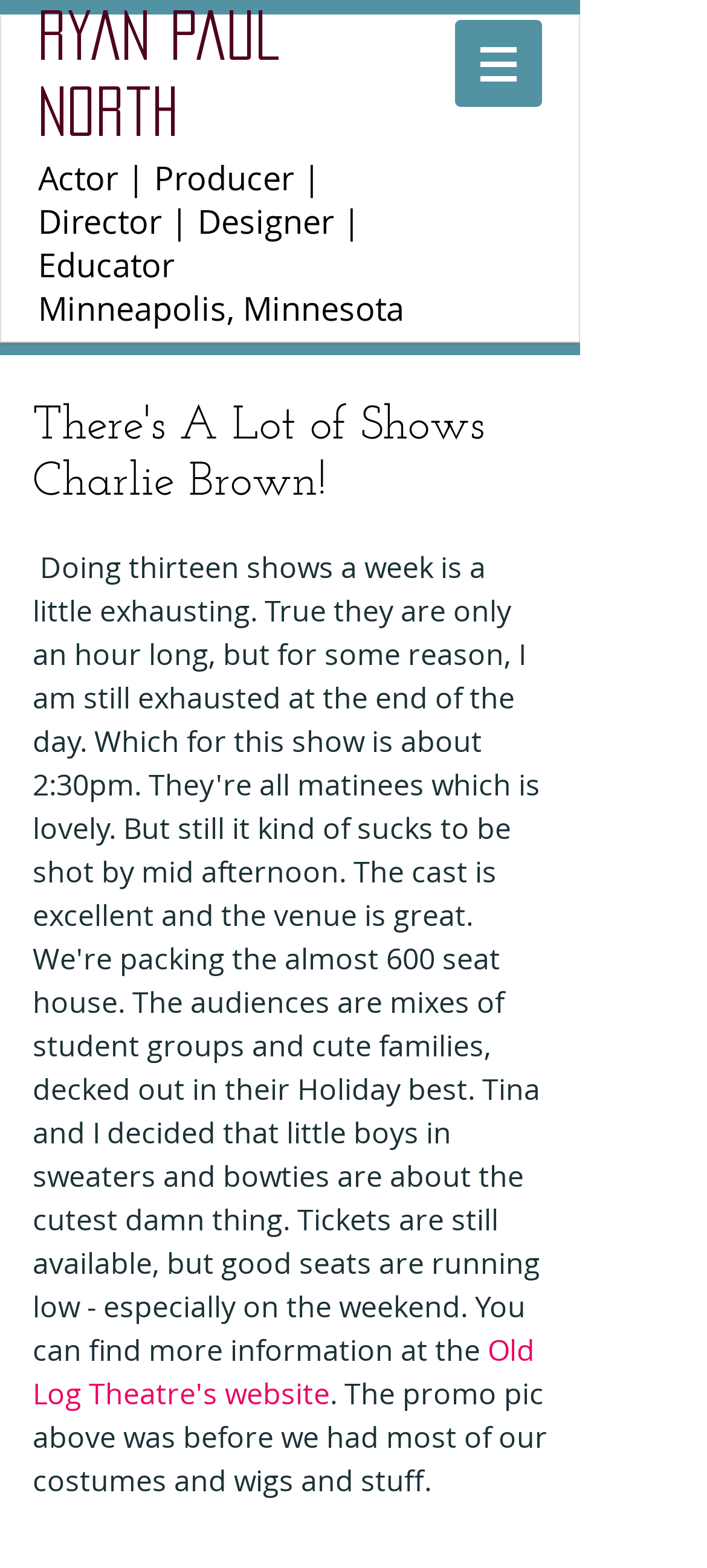Please answer the following question using a single word or phrase: 
What is the website linked to?

Old Log Theatre's website